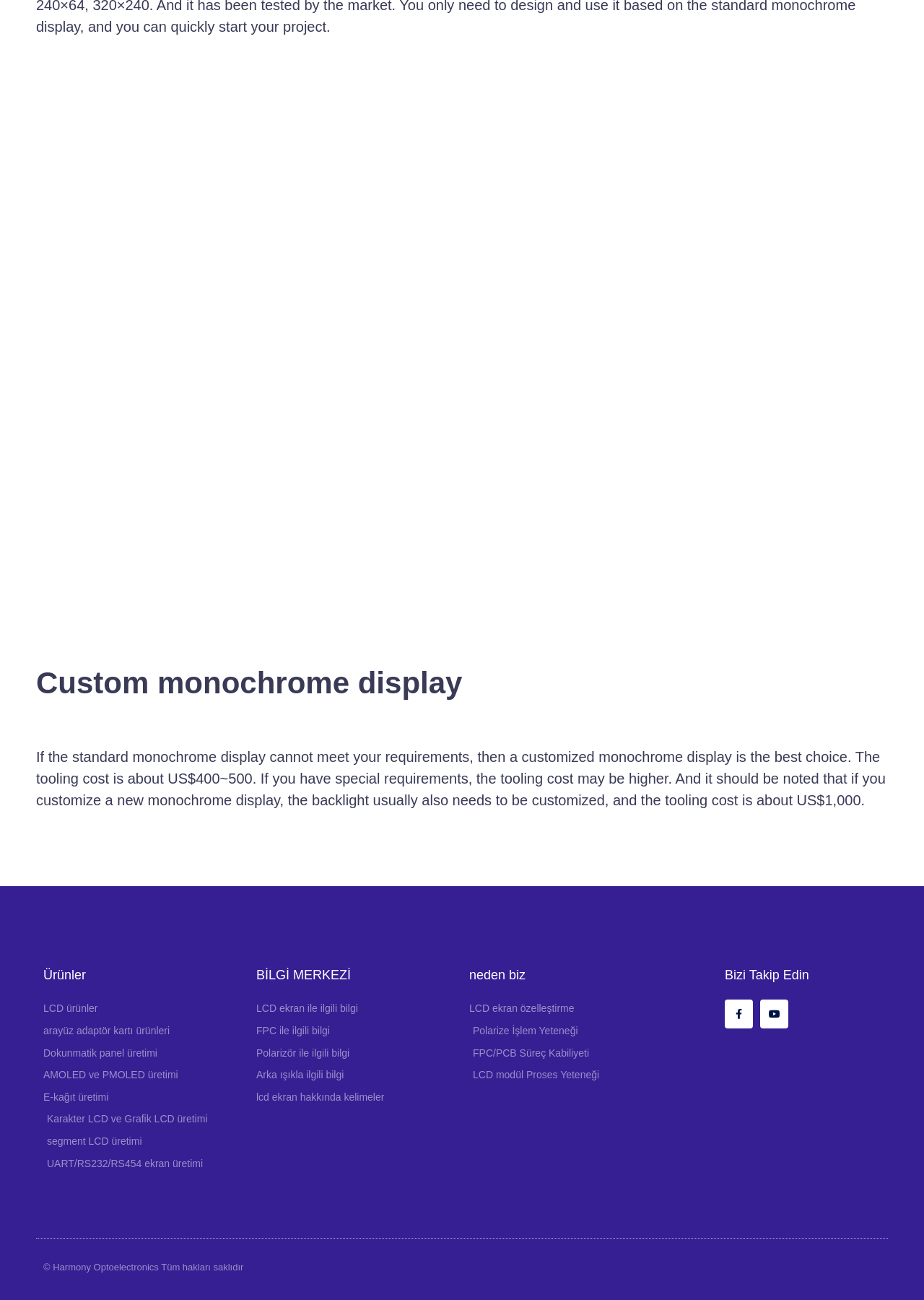Carefully observe the image and respond to the question with a detailed answer:
What is the name of the company that owns the webpage?

The name of the company that owns the webpage is Harmony Optoelectronics, as indicated by the copyright notice at the bottom of the webpage, which states '© Harmony Optoelectronics Tüm hakları saklıdır'.